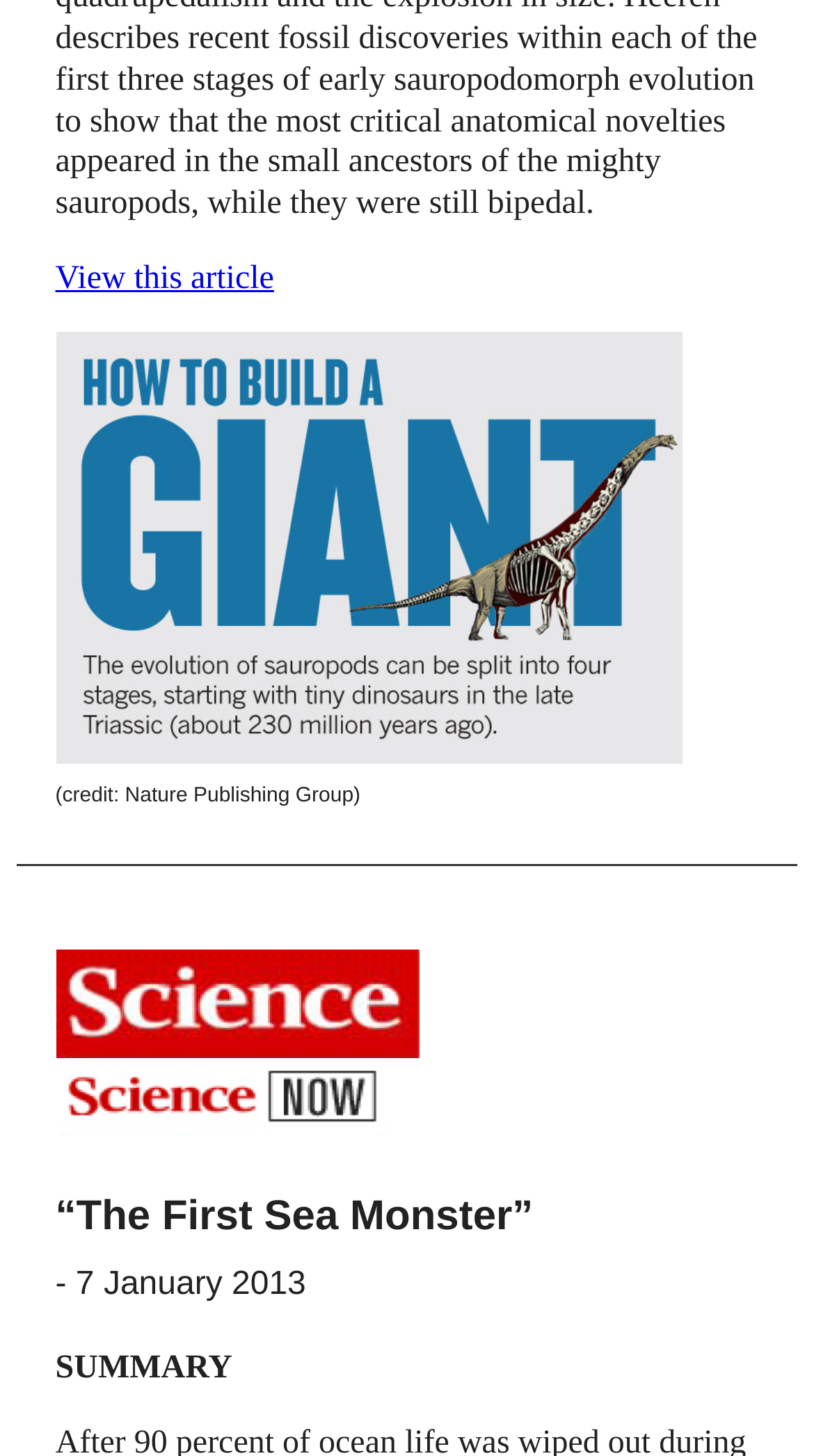What is the date of the article?
Provide a one-word or short-phrase answer based on the image.

7 January 2013